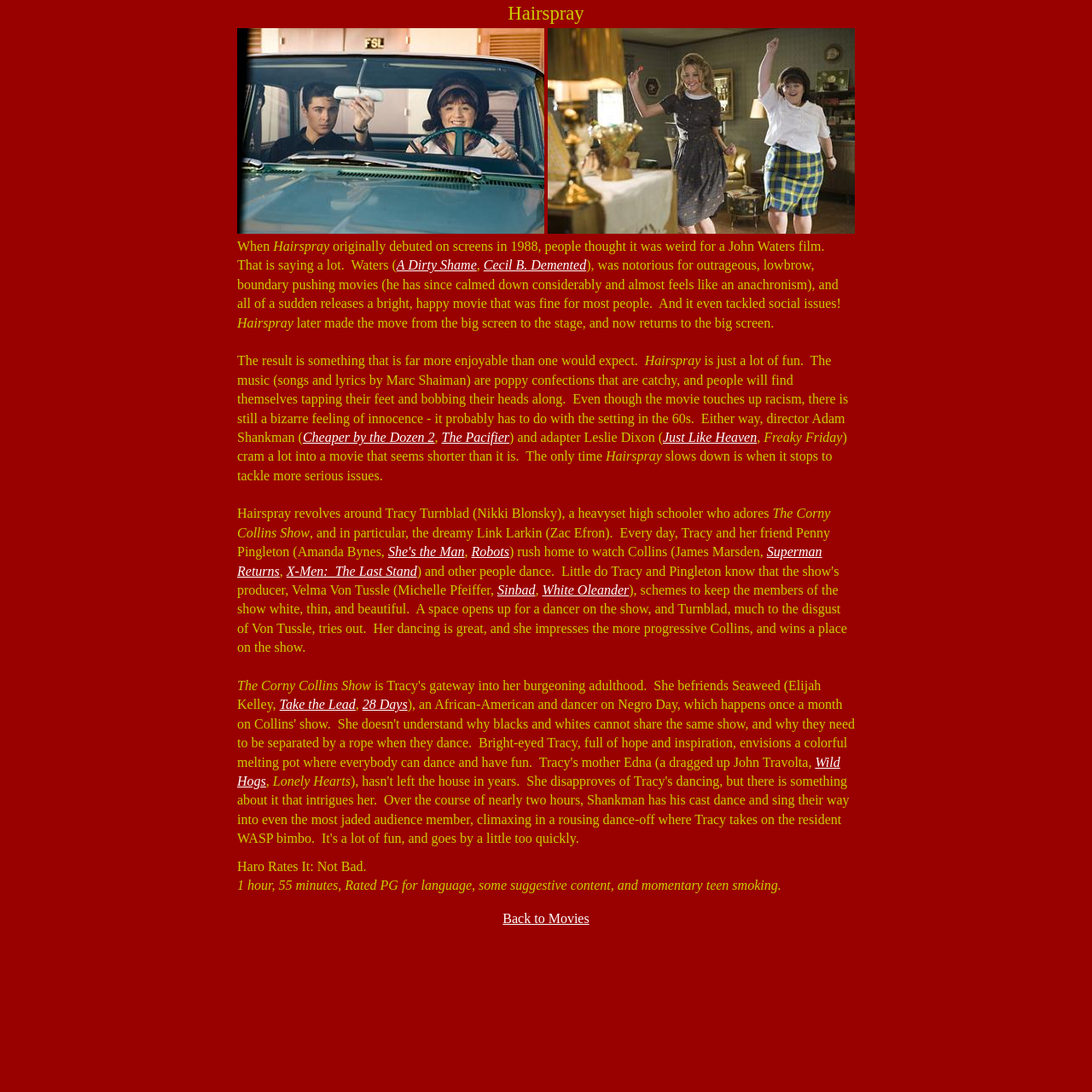Examine the image and give a thorough answer to the following question:
Who plays the role of Tracy Turnblad?

In the review, it is mentioned that 'Hairspray revolves around Tracy Turnblad (Nikki Blonsky), a heavyset high schooler who adores The Corny Collins Show', which indicates that Nikki Blonsky plays the role of Tracy Turnblad.